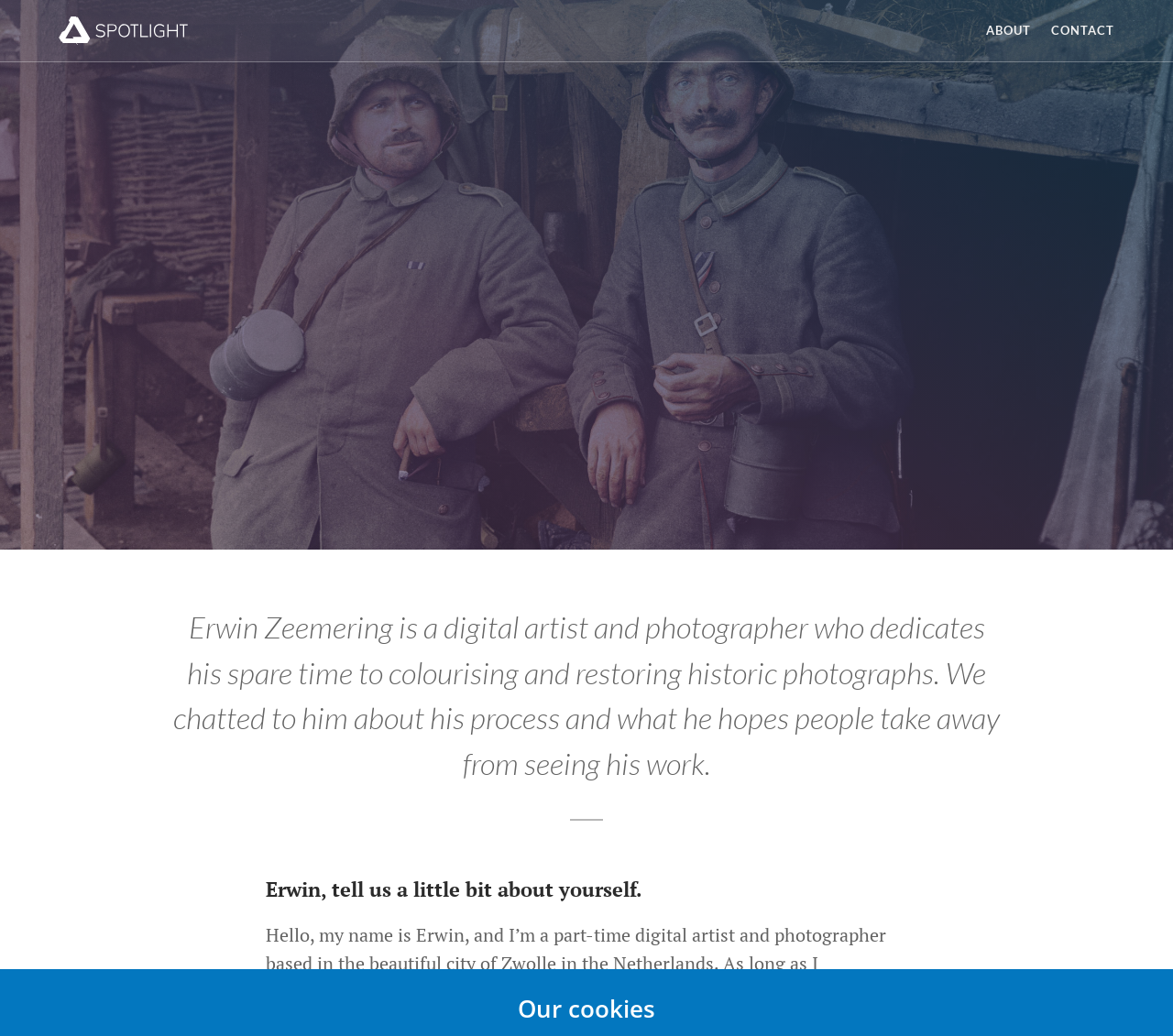What is Erwin Zeemering's profession?
Please use the image to provide an in-depth answer to the question.

Based on the webpage content, specifically the StaticText element with the text 'Erwin Zeemering is a digital artist and photographer who dedicates his spare time to colourising and restoring historic photographs.', we can determine that Erwin Zeemering's profession is a digital artist and photographer.